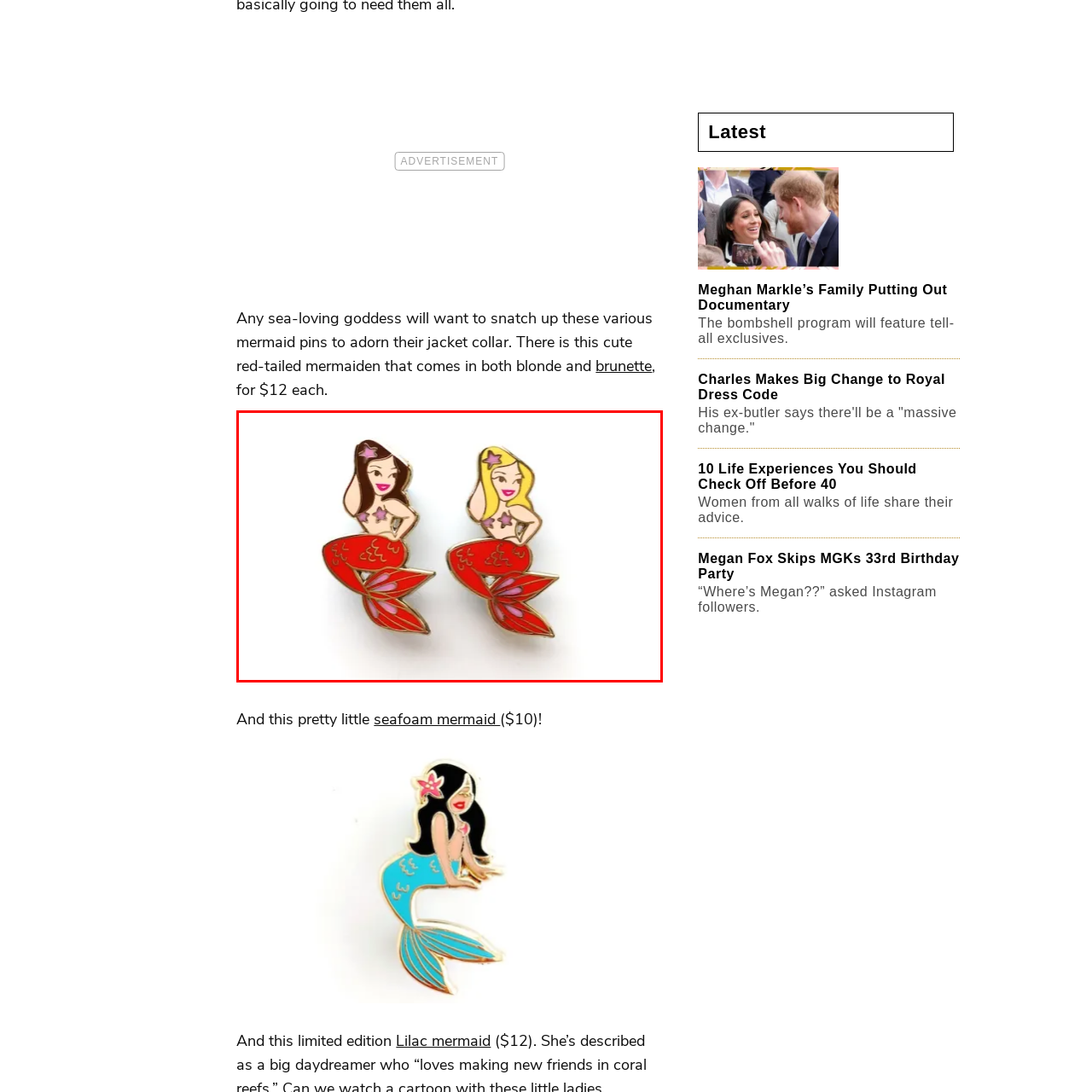Study the part of the image enclosed in the turquoise frame and answer the following question with detailed information derived from the image: 
What is the hair color of one of the mermaids?

The caption describes one of the mermaids as having flowing blonde hair, which is a distinct characteristic mentioned to highlight the contrast between the two mermaids.